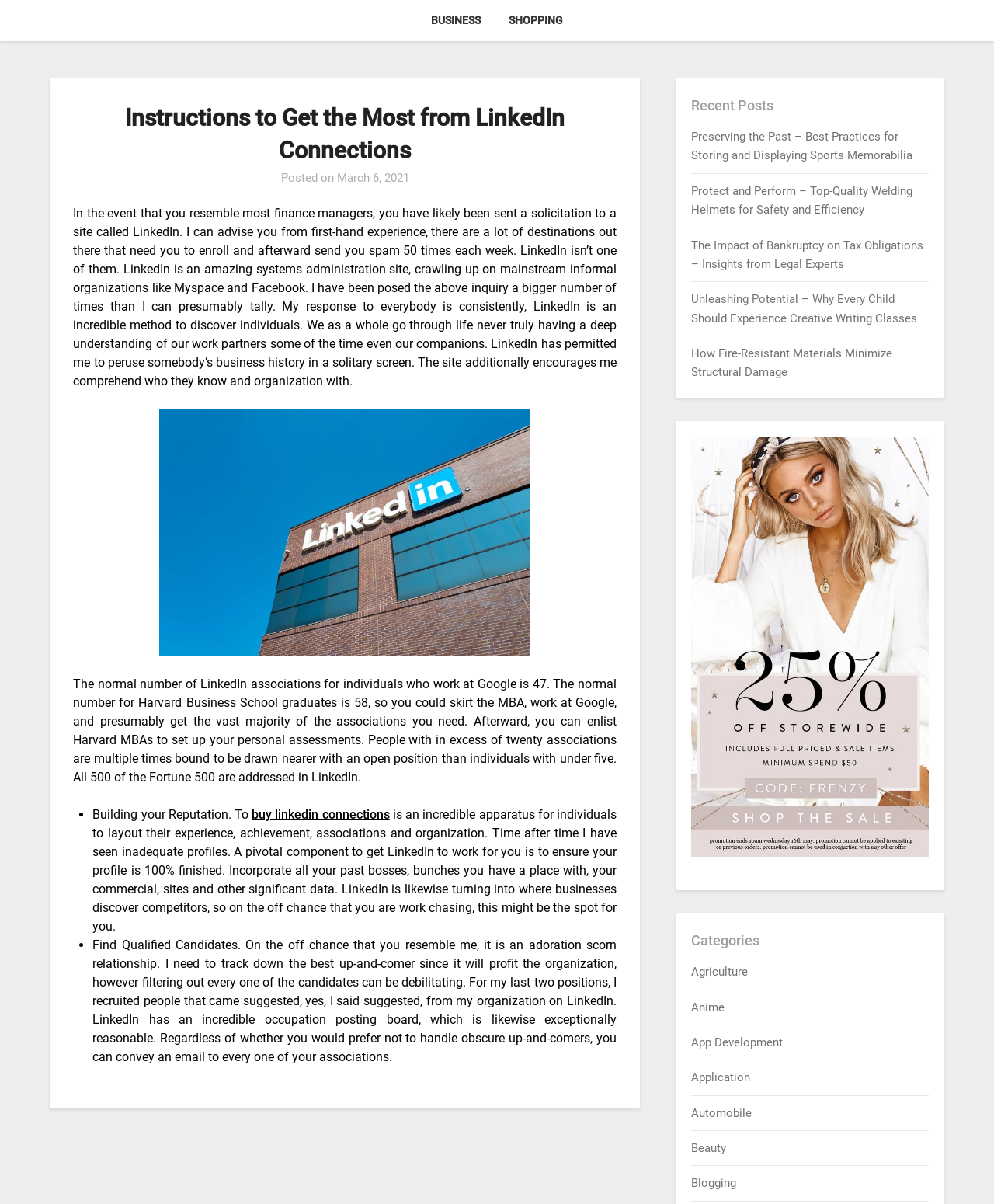Based on the element description buy linkedin connections, identify the bounding box coordinates for the UI element. The coordinates should be in the format (top-left x, top-left y, bottom-right x, bottom-right y) and within the 0 to 1 range.

[0.253, 0.67, 0.392, 0.683]